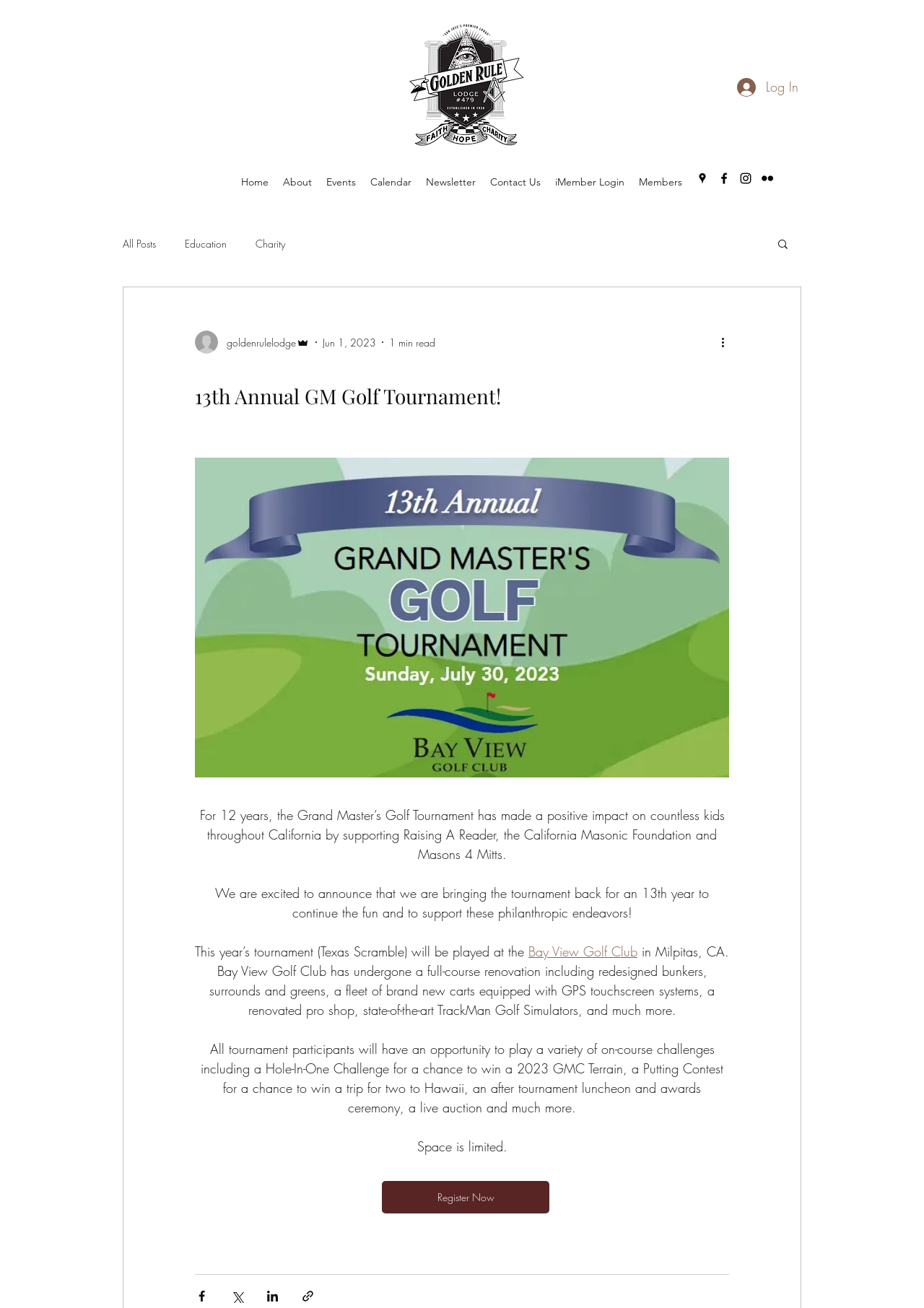Using the element description: "About", determine the bounding box coordinates for the specified UI element. The coordinates should be four float numbers between 0 and 1, [left, top, right, bottom].

[0.299, 0.131, 0.346, 0.147]